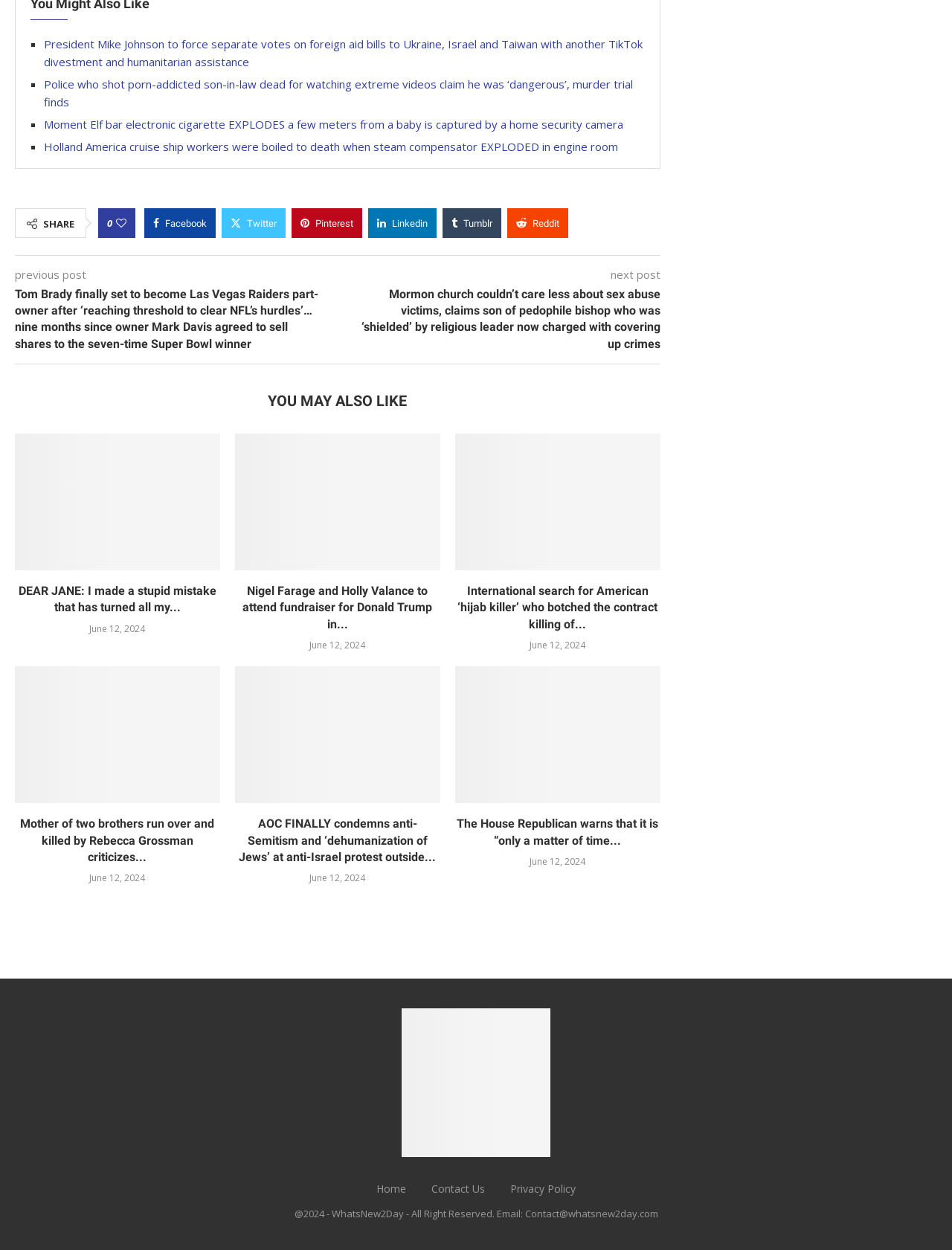Please determine the bounding box coordinates for the element that should be clicked to follow these instructions: "Go to the previous post".

[0.016, 0.213, 0.091, 0.225]